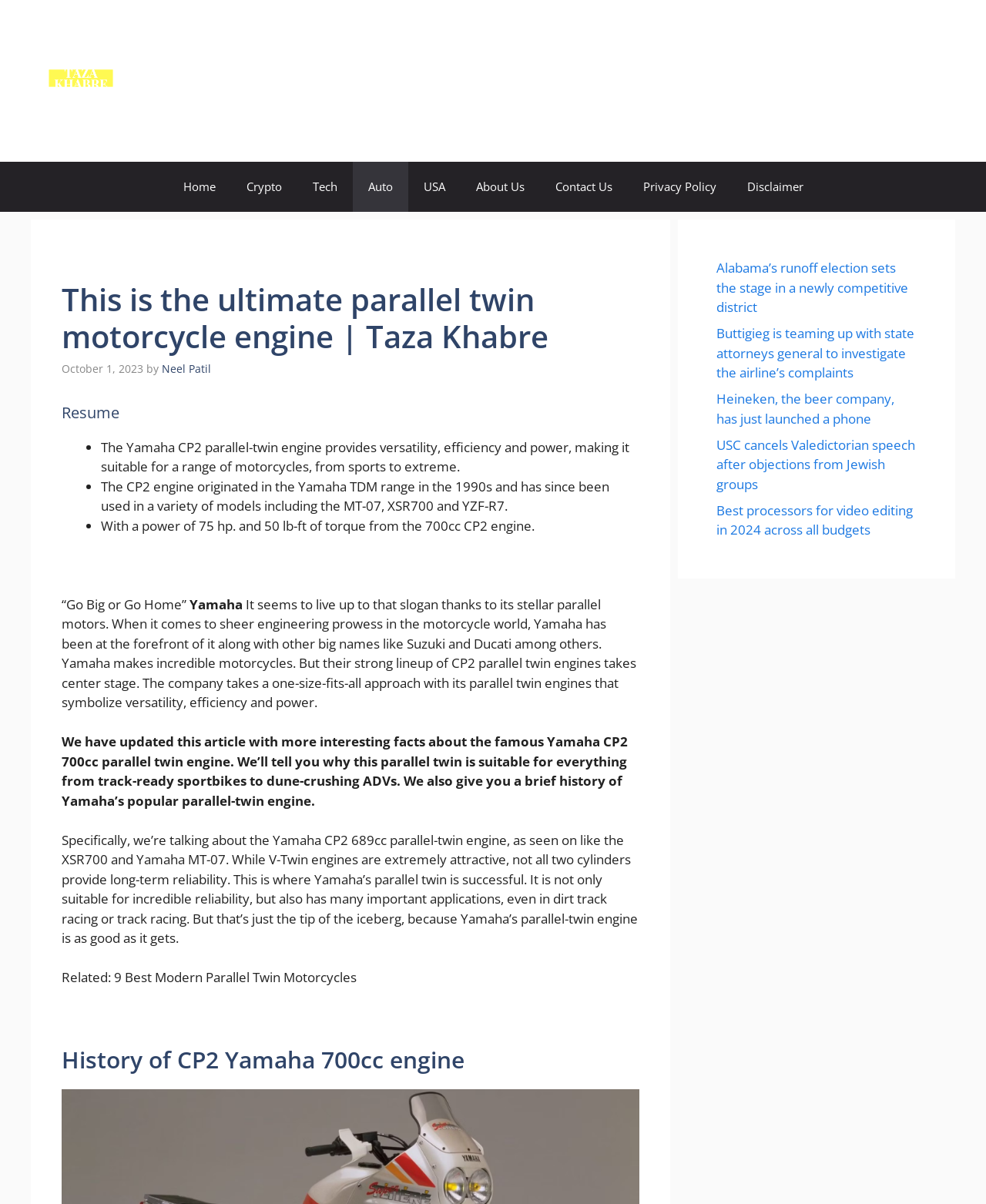Pinpoint the bounding box coordinates of the element to be clicked to execute the instruction: "Click on the 'Home' link".

[0.17, 0.134, 0.234, 0.176]